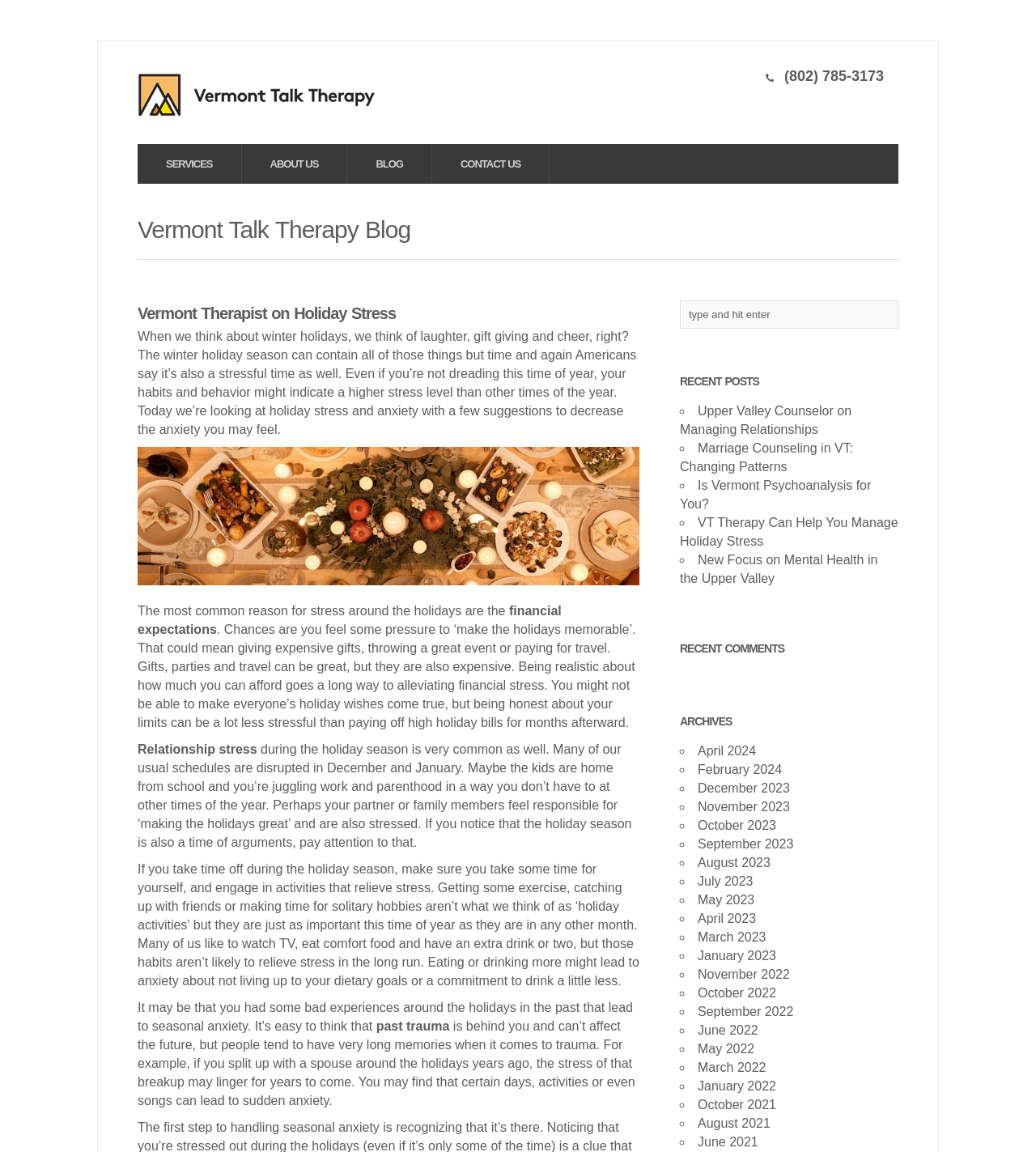Identify the bounding box of the HTML element described as: "BLOG & REVIEWS".

None